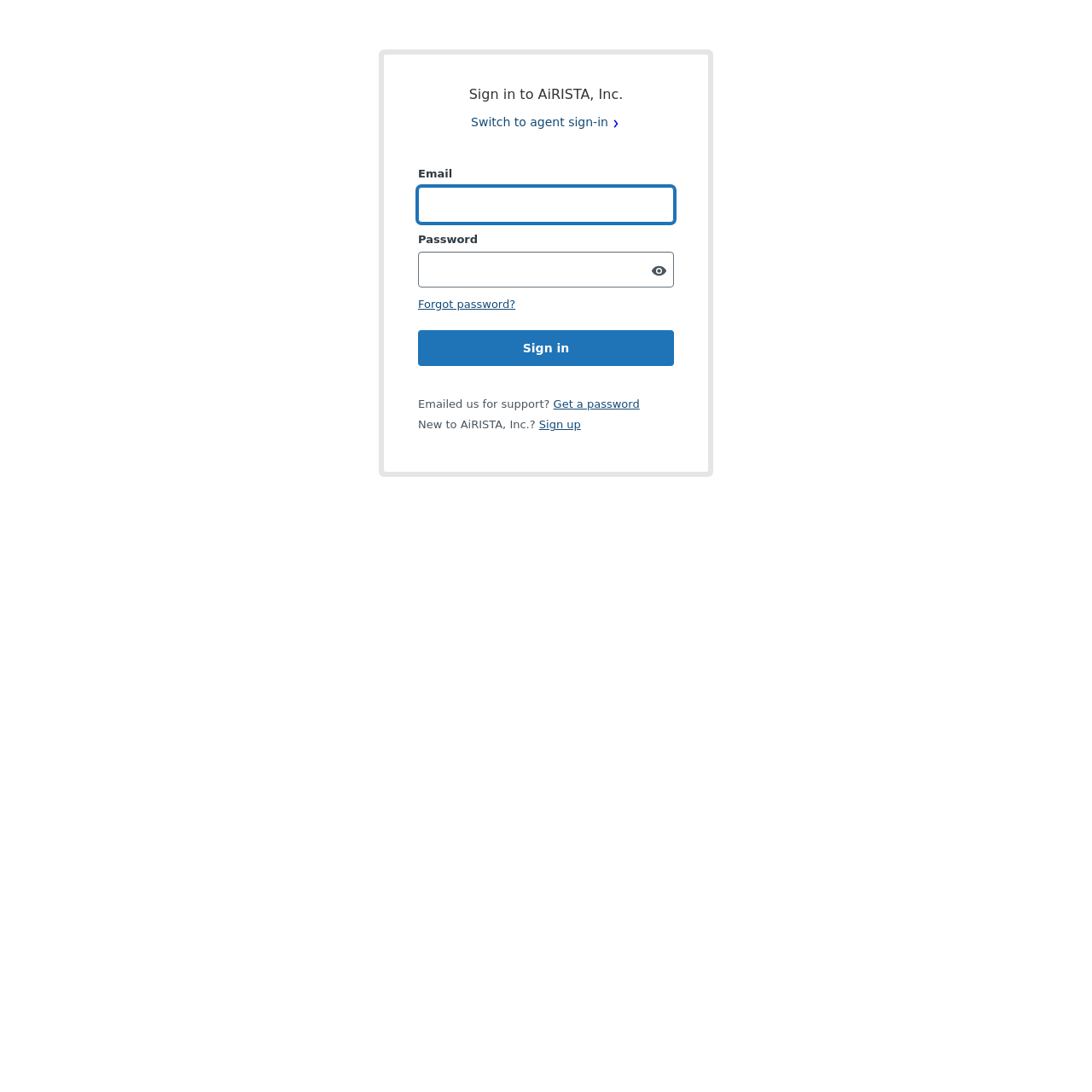Highlight the bounding box coordinates of the region I should click on to meet the following instruction: "Click forgot password".

[0.383, 0.273, 0.472, 0.284]